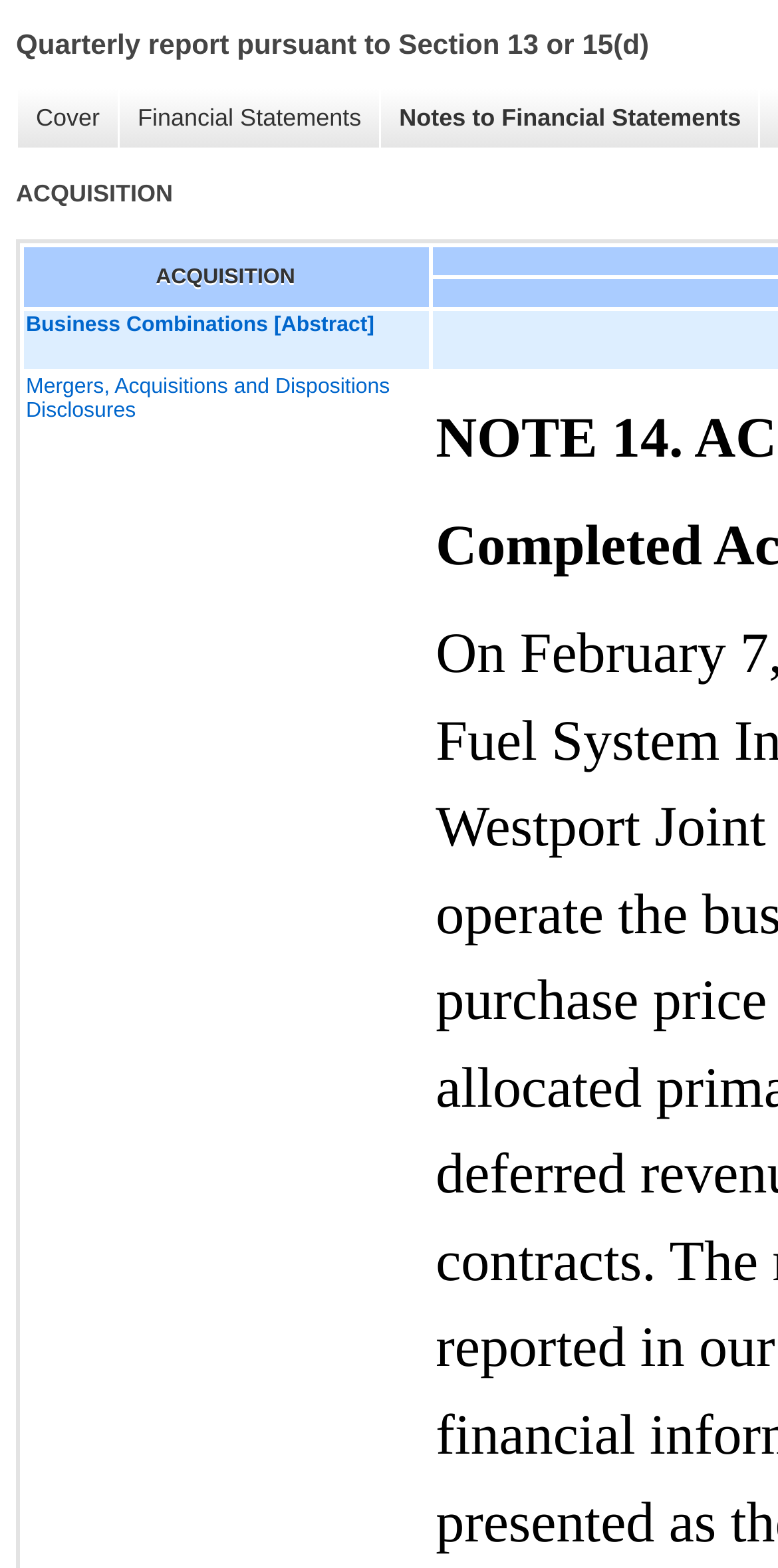Give a comprehensive overview of the webpage, including key elements.

The webpage appears to be a quarterly report from Cummins Inc., as indicated by the title. At the top, there are three main links: "Cover", "Financial Statements", and "Notes to Financial Statements", which are positioned horizontally next to each other, taking up almost the entire width of the page.

Below these links, there is a section related to "Notes to Financial Statements". Within this section, there is a column header labeled "ACQUISITION" and a grid cell containing the text "Business Combinations [Abstract]". This grid cell has two links: "Business Combinations [Abstract]" and "Mergers, Acquisitions and Dispositions Disclosures", which are stacked vertically on top of each other.

Overall, the webpage seems to be a formal report with a simple and organized structure, providing easy access to different sections of the report through the top links and a detailed breakdown of financial information in the "Notes to Financial Statements" section.